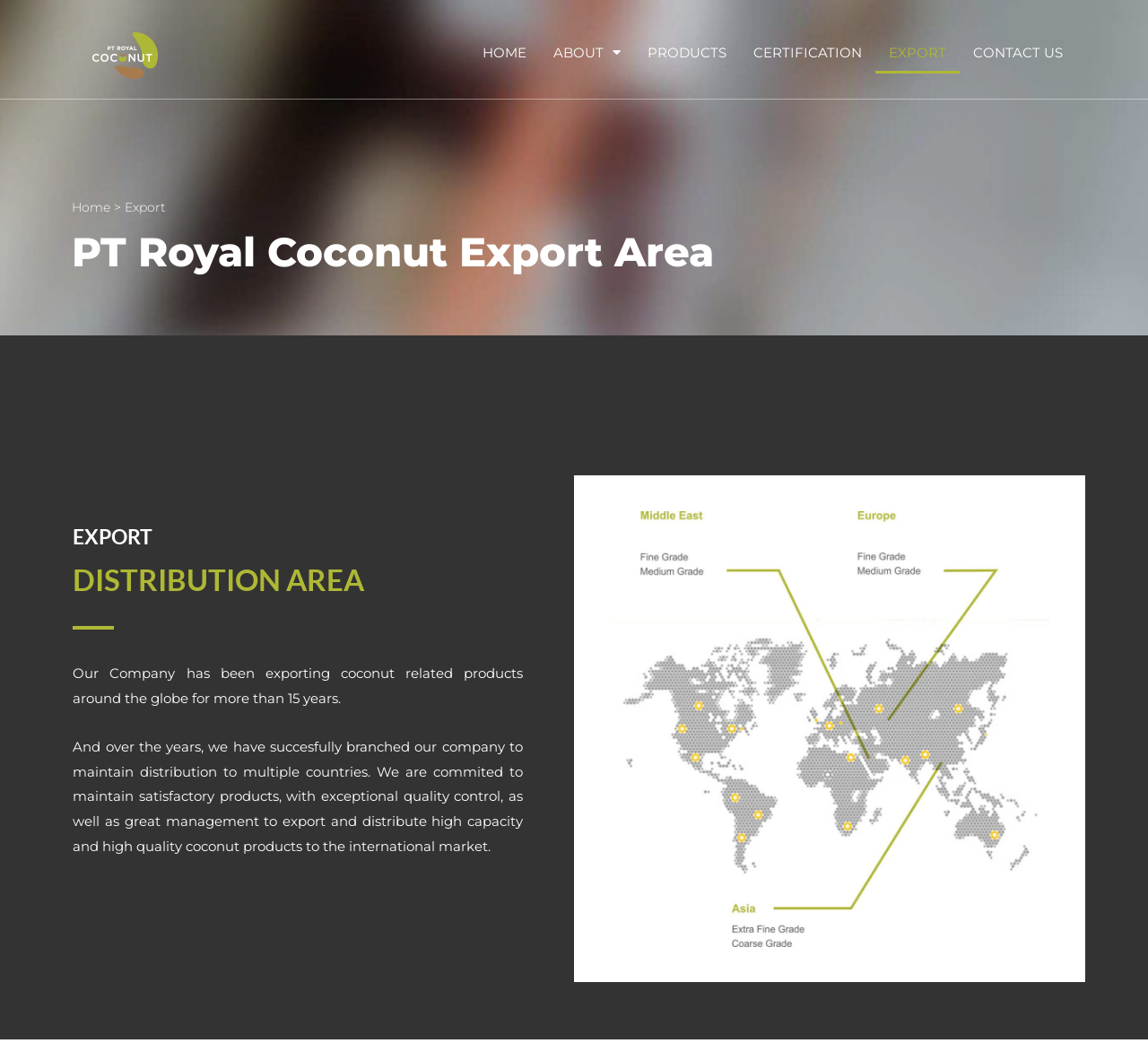What is the topic of the main image? From the image, respond with a single word or brief phrase.

Export Distribution Area